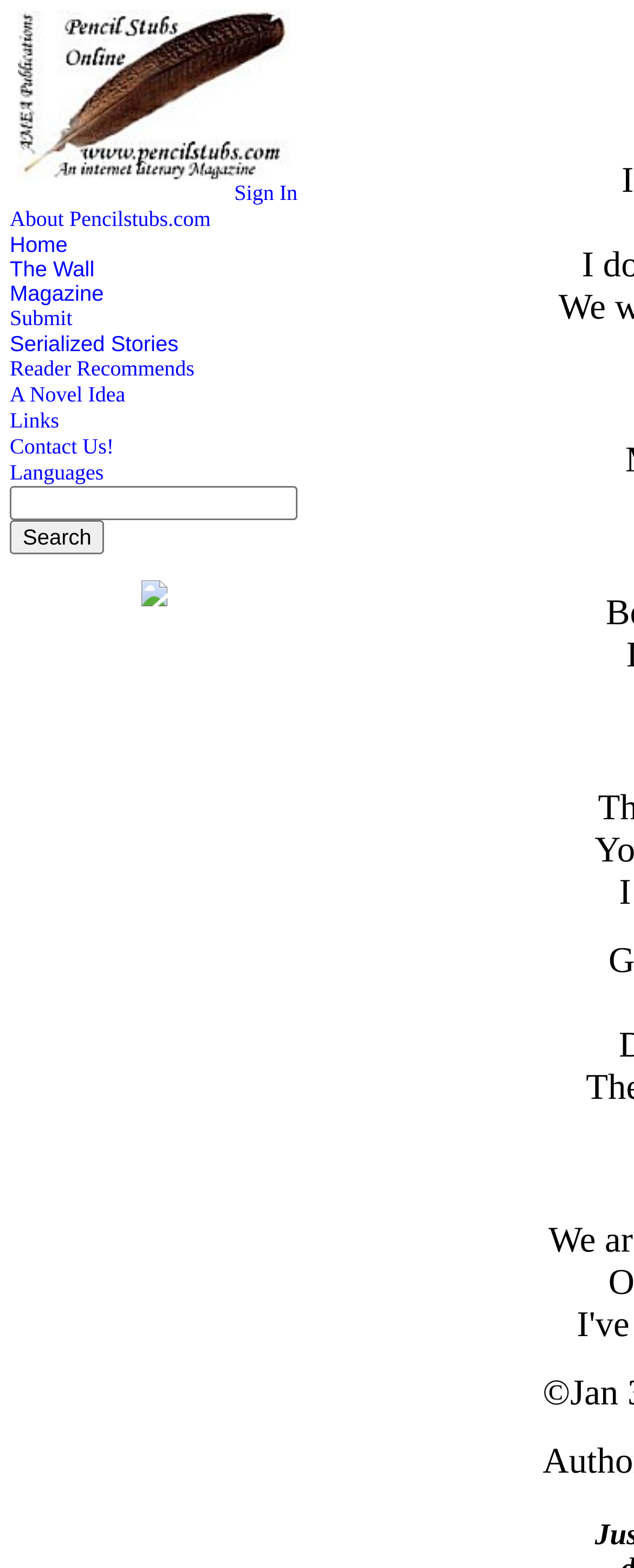Pinpoint the bounding box coordinates of the element to be clicked to execute the instruction: "Submit a story".

[0.015, 0.195, 0.114, 0.21]